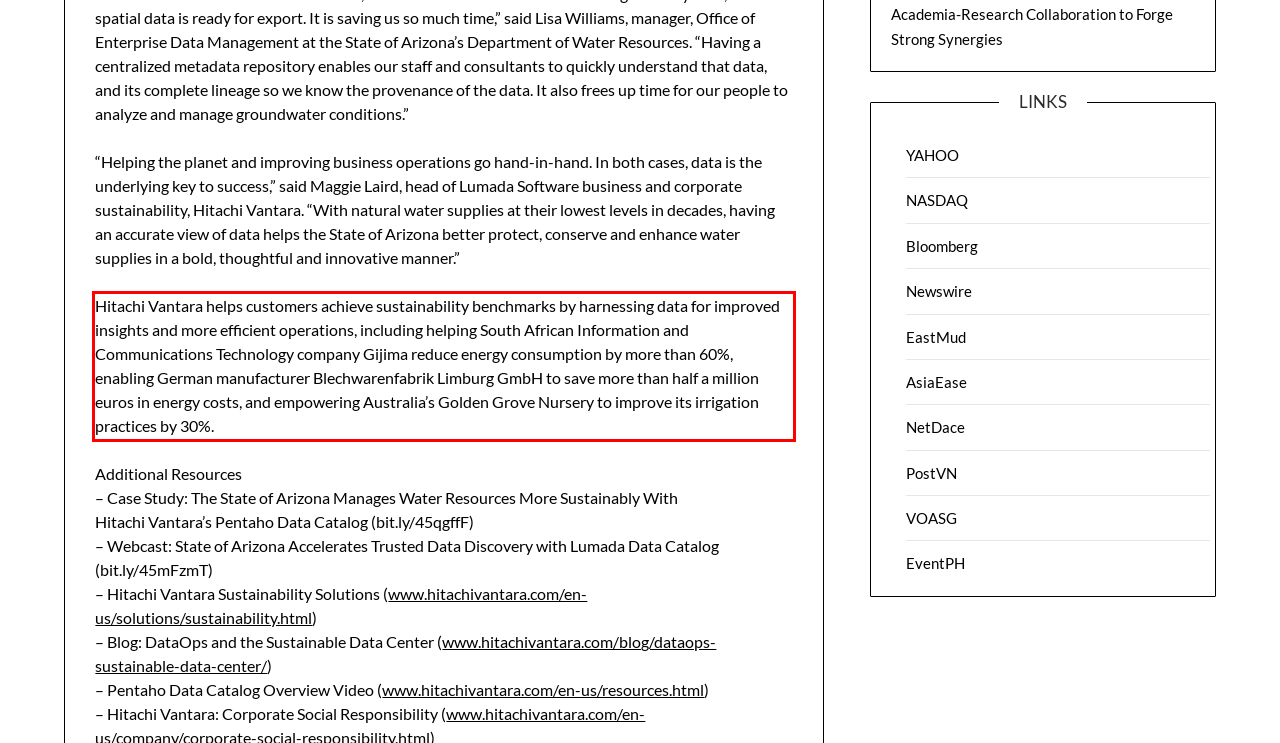You are given a screenshot with a red rectangle. Identify and extract the text within this red bounding box using OCR.

Hitachi Vantara helps customers achieve sustainability benchmarks by harnessing data for improved insights and more efficient operations, including helping South African Information and Communications Technology company Gijima reduce energy consumption by more than 60%, enabling German manufacturer Blechwarenfabrik Limburg GmbH to save more than half a million euros in energy costs, and empowering Australia’s Golden Grove Nursery to improve its irrigation practices by 30%.